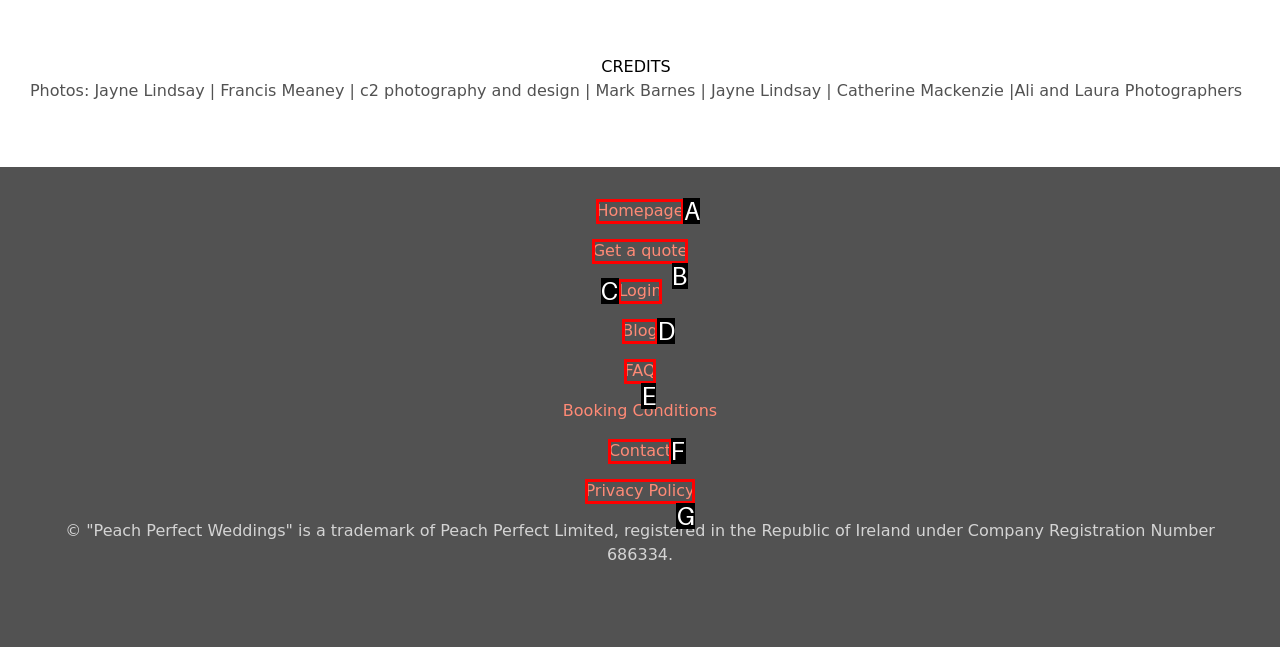Find the HTML element that suits the description: Compare with previous version
Indicate your answer with the letter of the matching option from the choices provided.

None